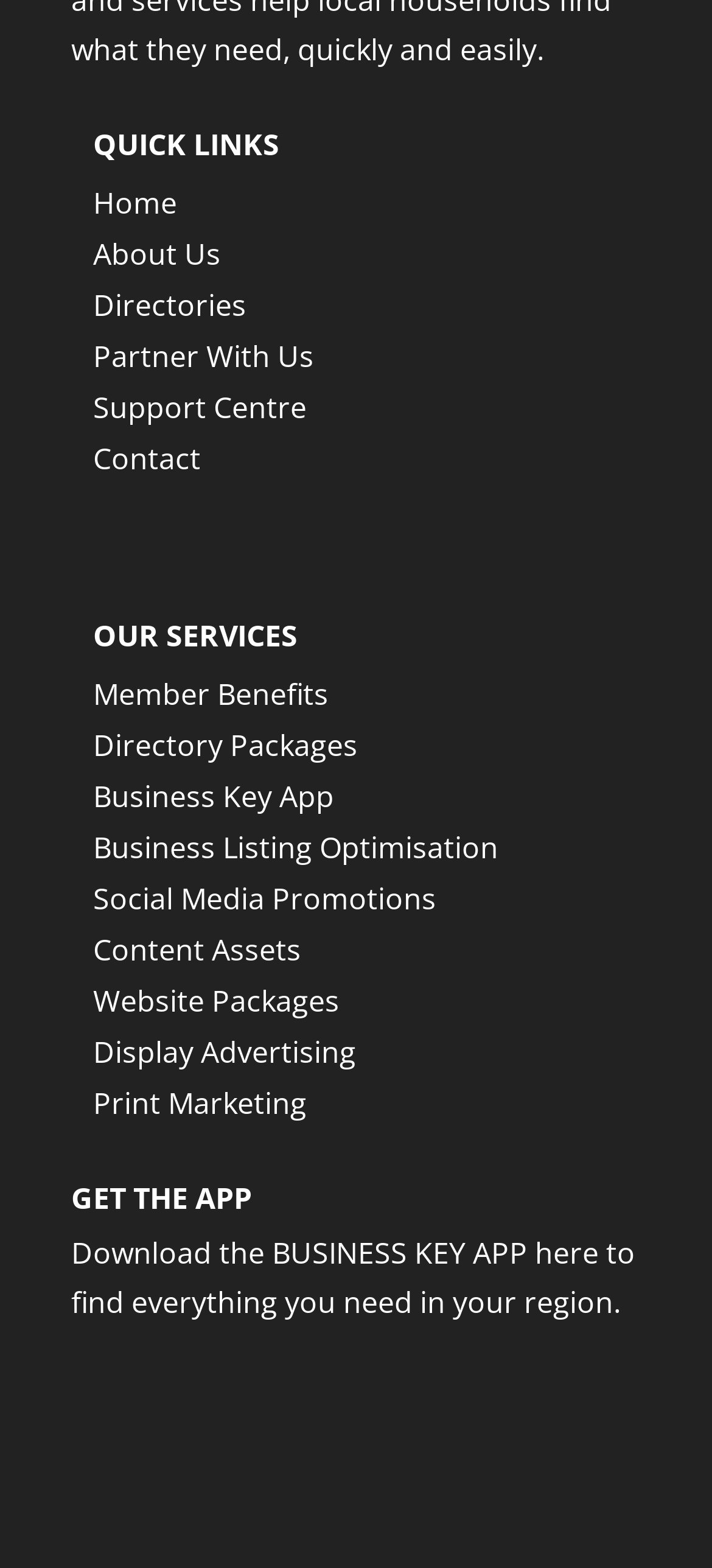What is the last service listed under OUR SERVICES?
Give a one-word or short-phrase answer derived from the screenshot.

Print Marketing